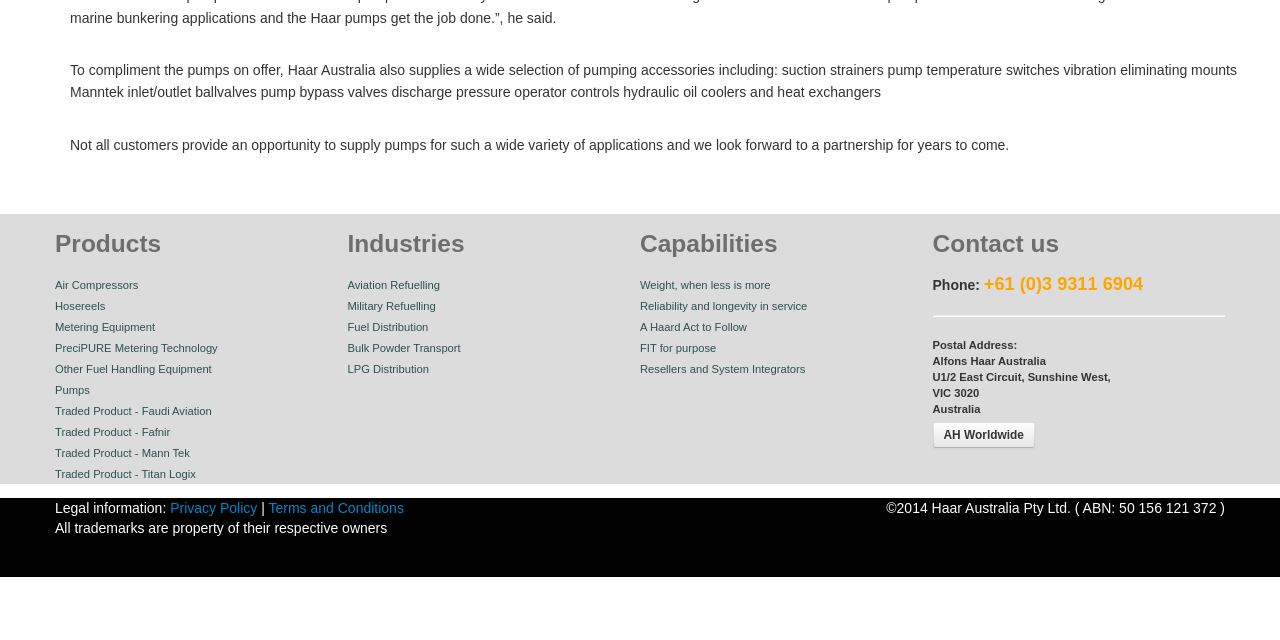Given the description "Privacy Policy", determine the bounding box of the corresponding UI element.

None